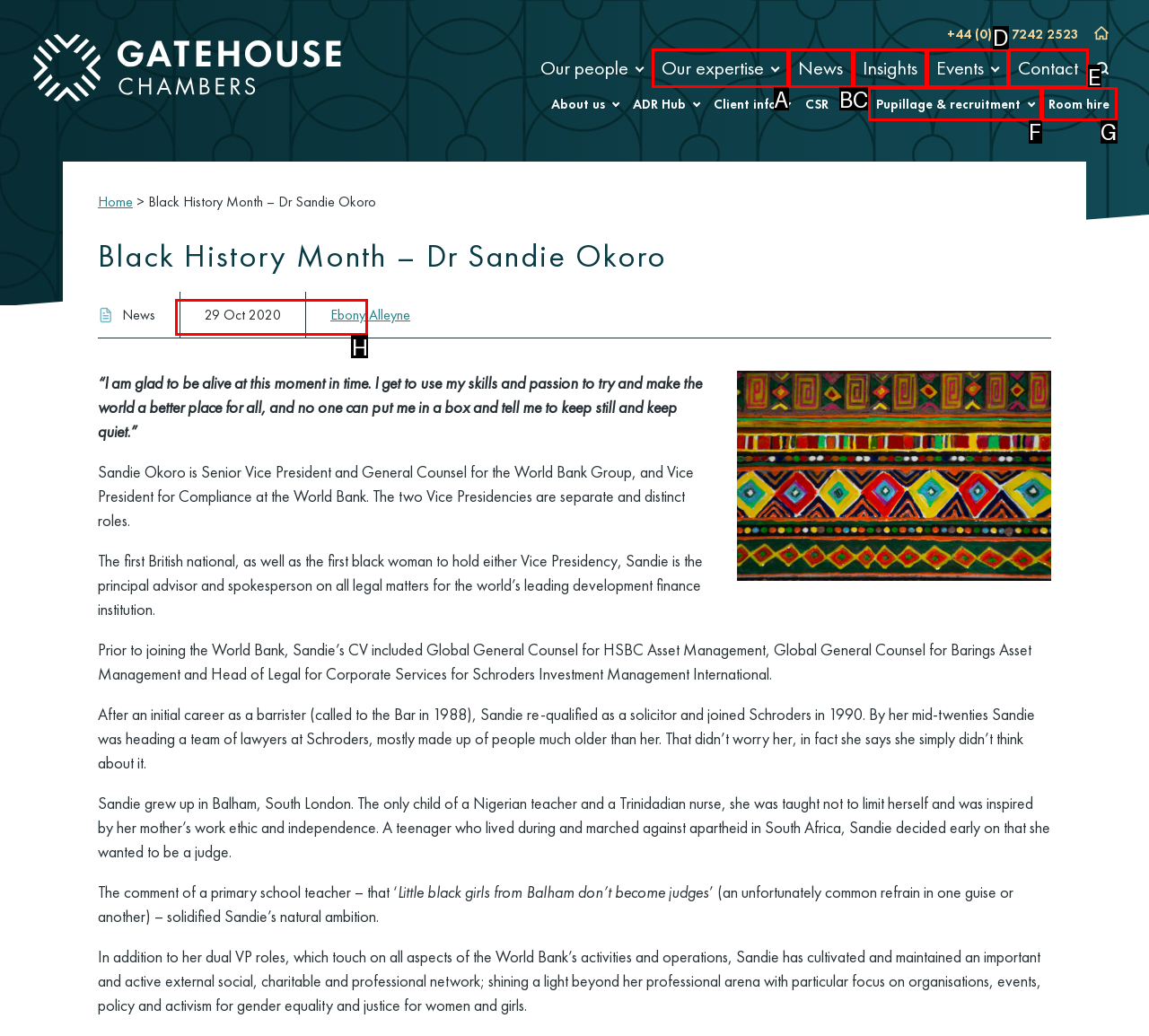Select the correct UI element to complete the task: Learn about Trusts including TOLATA
Please provide the letter of the chosen option.

H